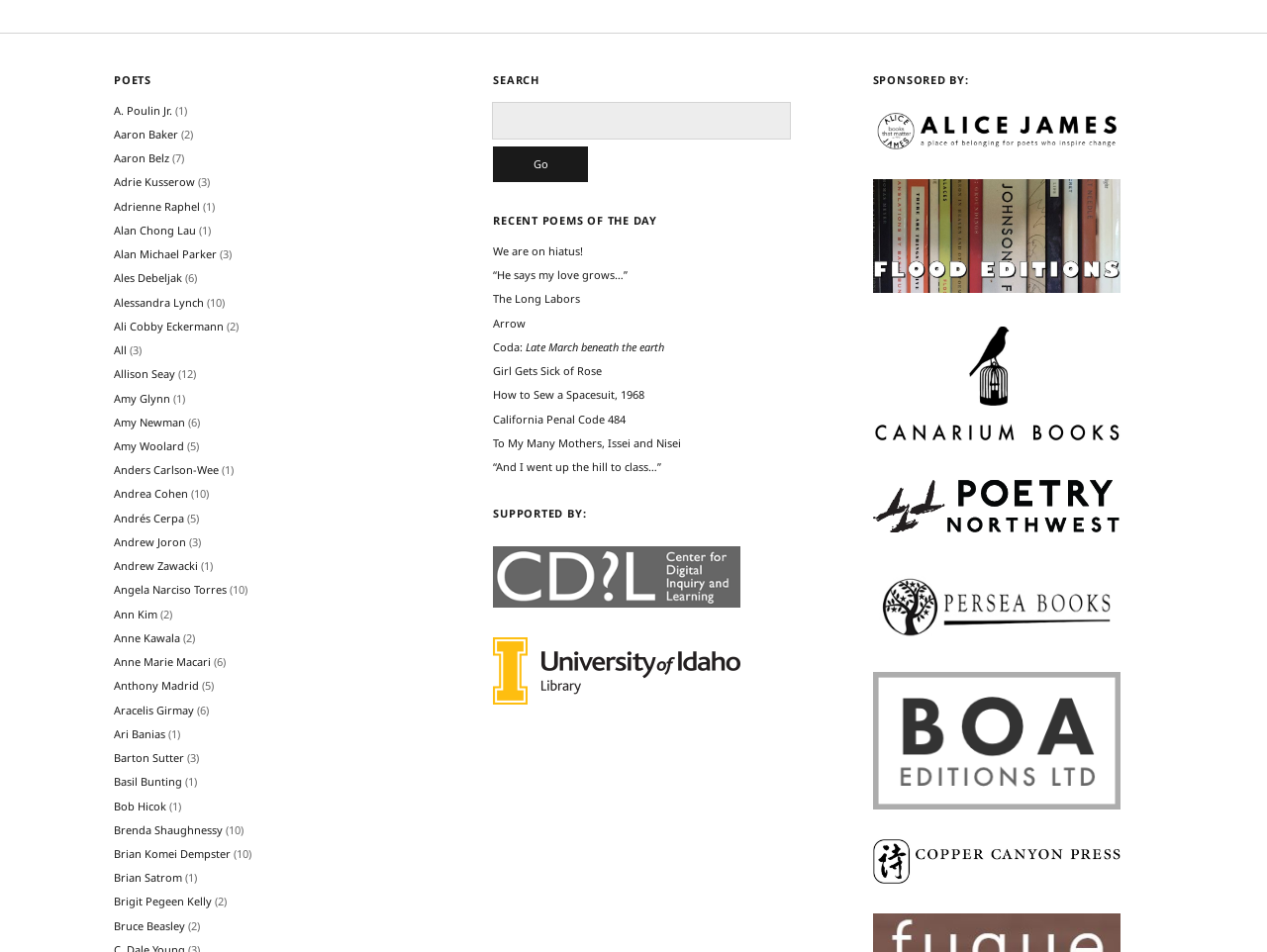How many poets are listed on this webpage?
Kindly give a detailed and elaborate answer to the question.

There are numerous poets listed on this webpage, with each poet's name being a link. The list of poets starts from 'A. Poulin Jr.' and goes on to include many other poets.